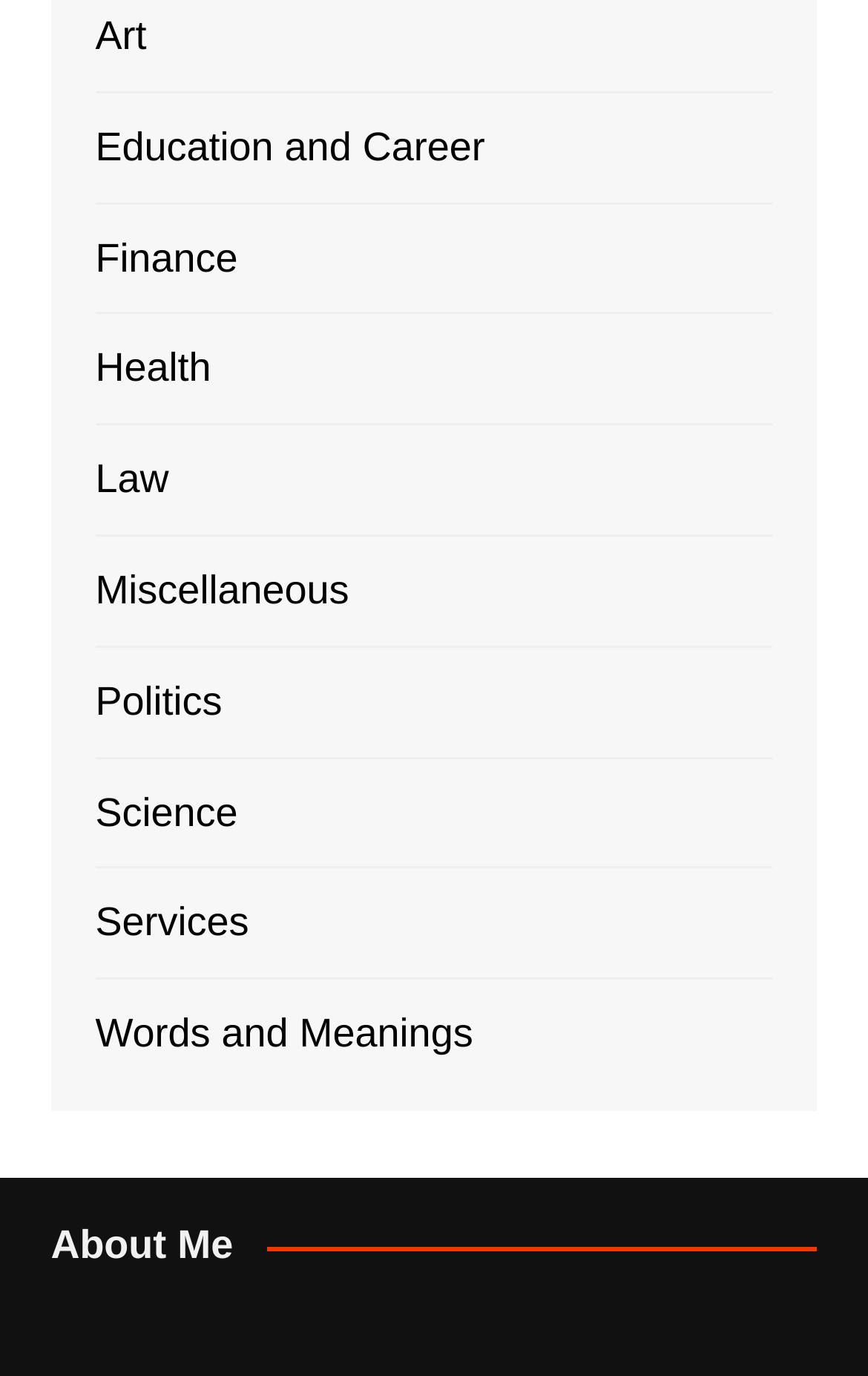Please determine the bounding box coordinates of the element's region to click for the following instruction: "view About Me".

[0.058, 0.888, 0.942, 0.923]